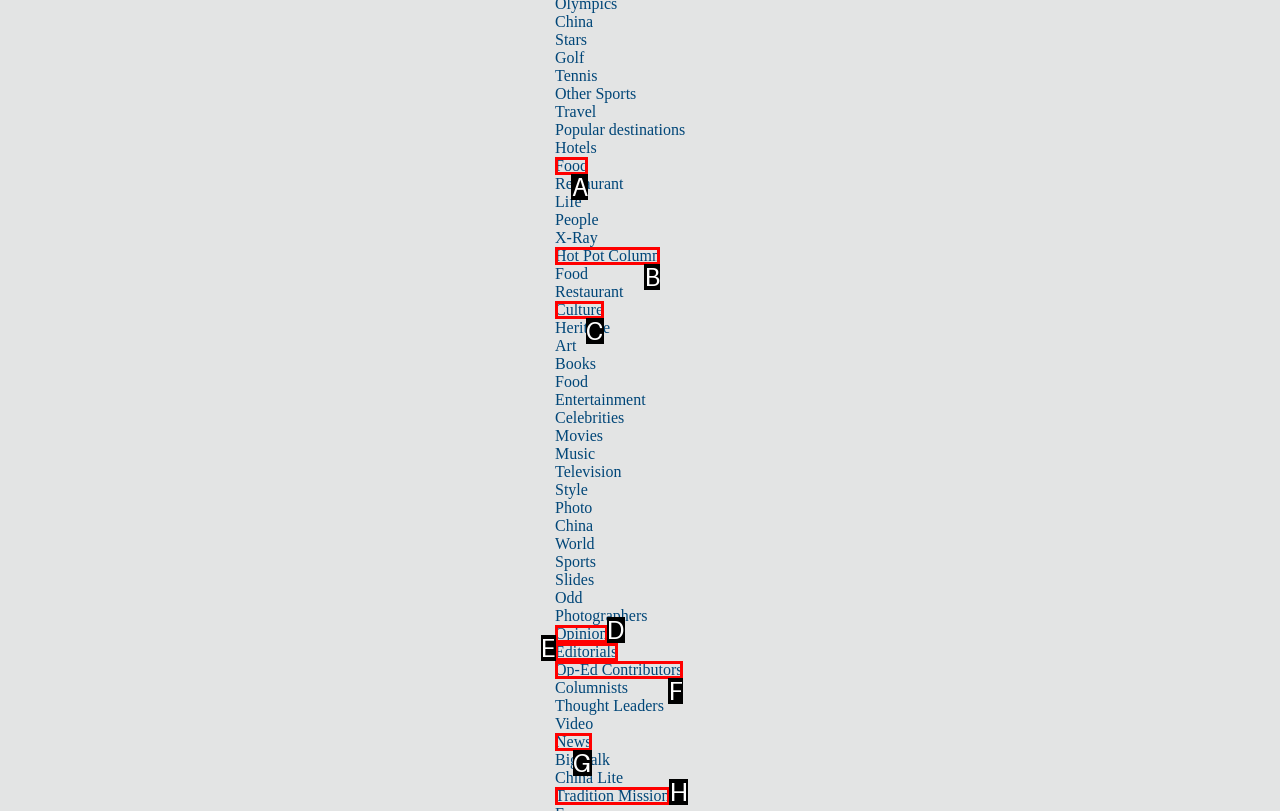Tell me which one HTML element best matches the description: Next PerformanceNext Col. Bordeverry
Answer with the option's letter from the given choices directly.

None